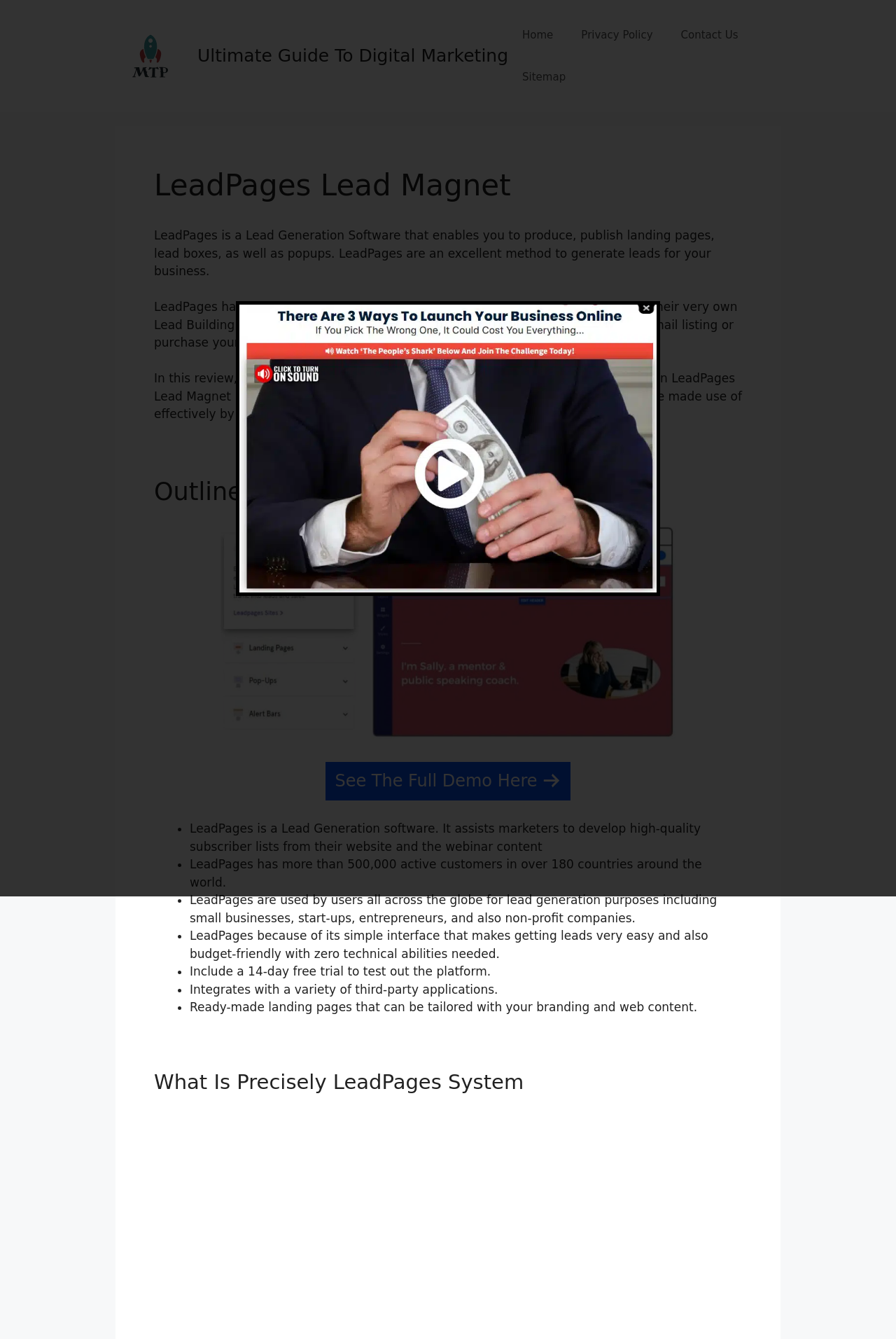Your task is to find and give the main heading text of the webpage.

LeadPages Lead Magnet